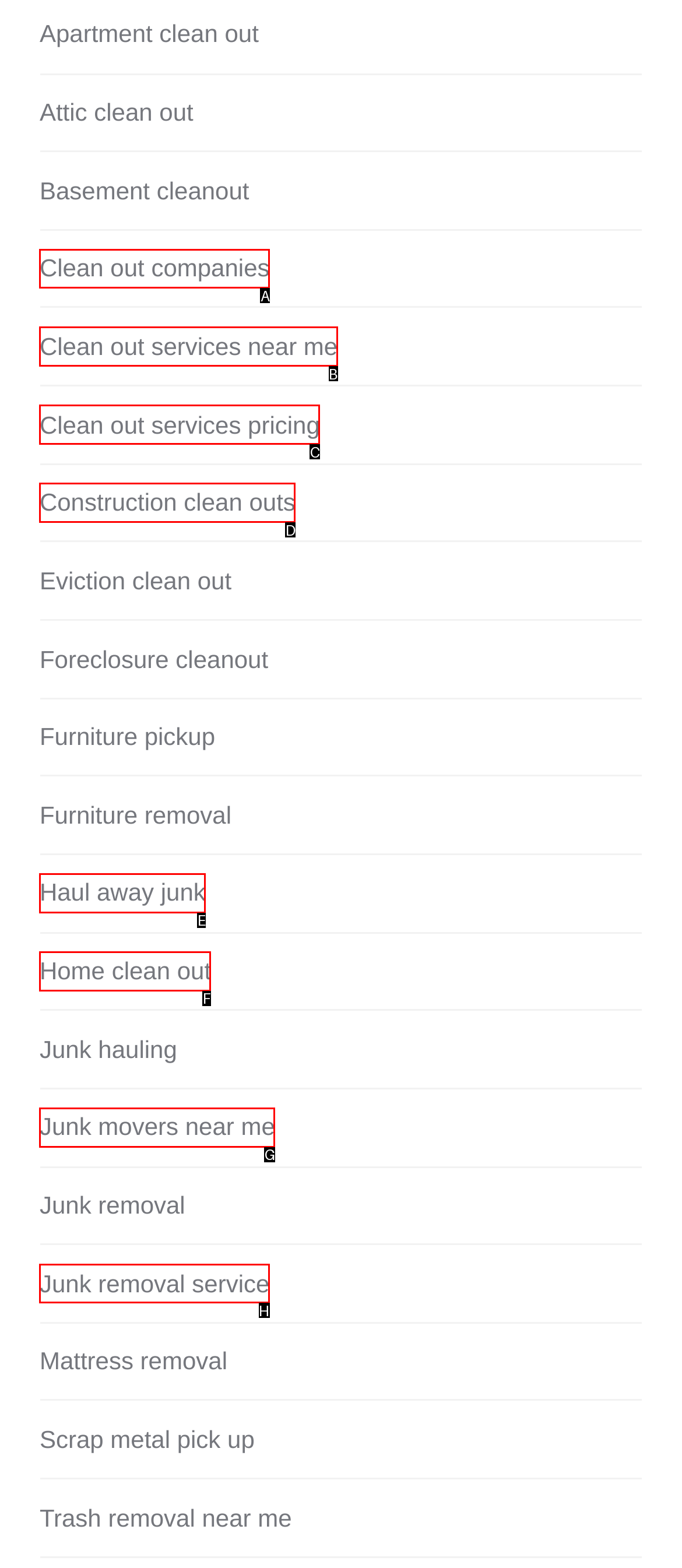Identify the correct option to click in order to complete this task: Explore 'Home clean out'
Answer with the letter of the chosen option directly.

F